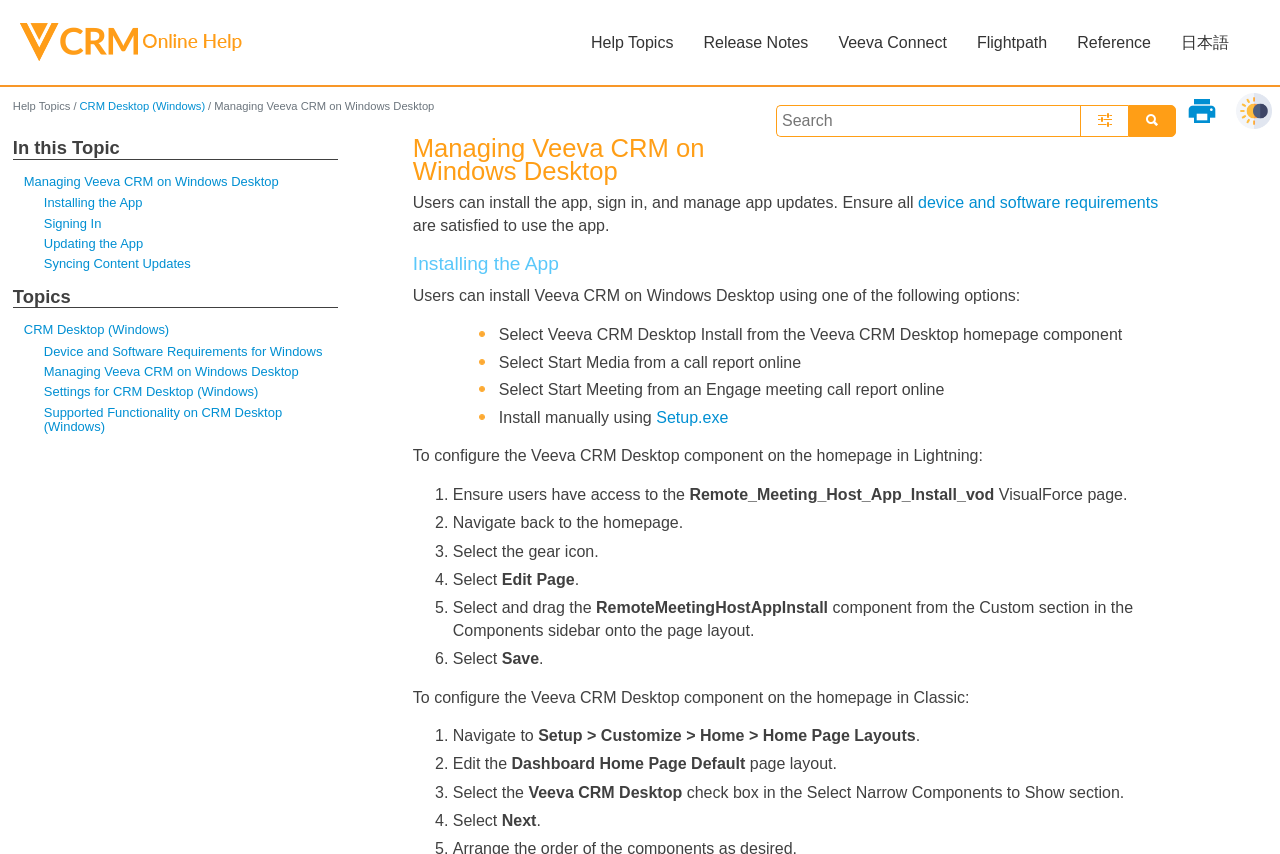Please give the bounding box coordinates of the area that should be clicked to fulfill the following instruction: "Click the 'Reference' button". The coordinates should be in the format of four float numbers from 0 to 1, i.e., [left, top, right, bottom].

[0.83, 0.012, 0.911, 0.088]